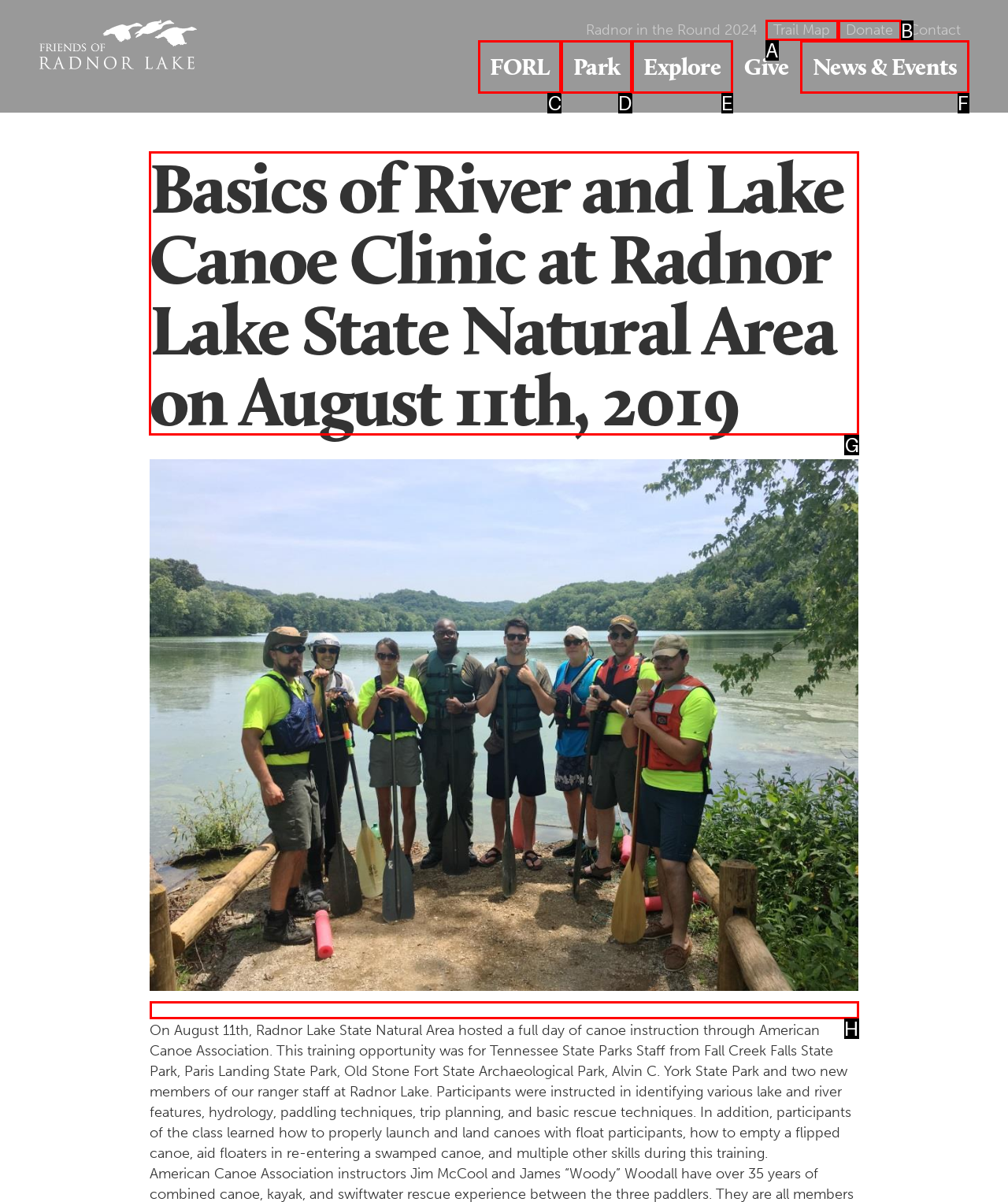Provide the letter of the HTML element that you need to click on to perform the task: Read more about the canoe clinic.
Answer with the letter corresponding to the correct option.

G